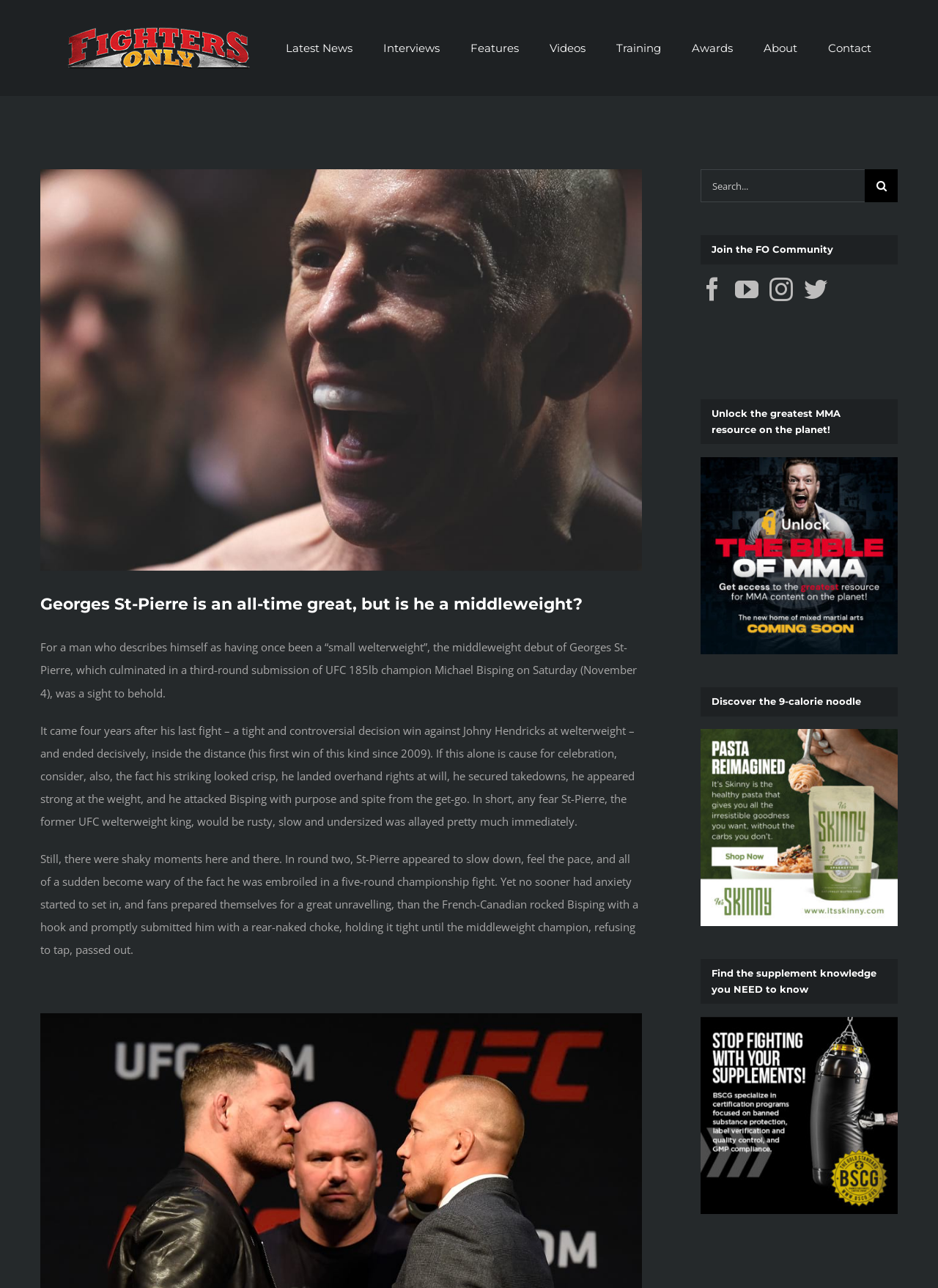Indicate the bounding box coordinates of the element that must be clicked to execute the instruction: "Read Latest News". The coordinates should be given as four float numbers between 0 and 1, i.e., [left, top, right, bottom].

[0.305, 0.017, 0.376, 0.057]